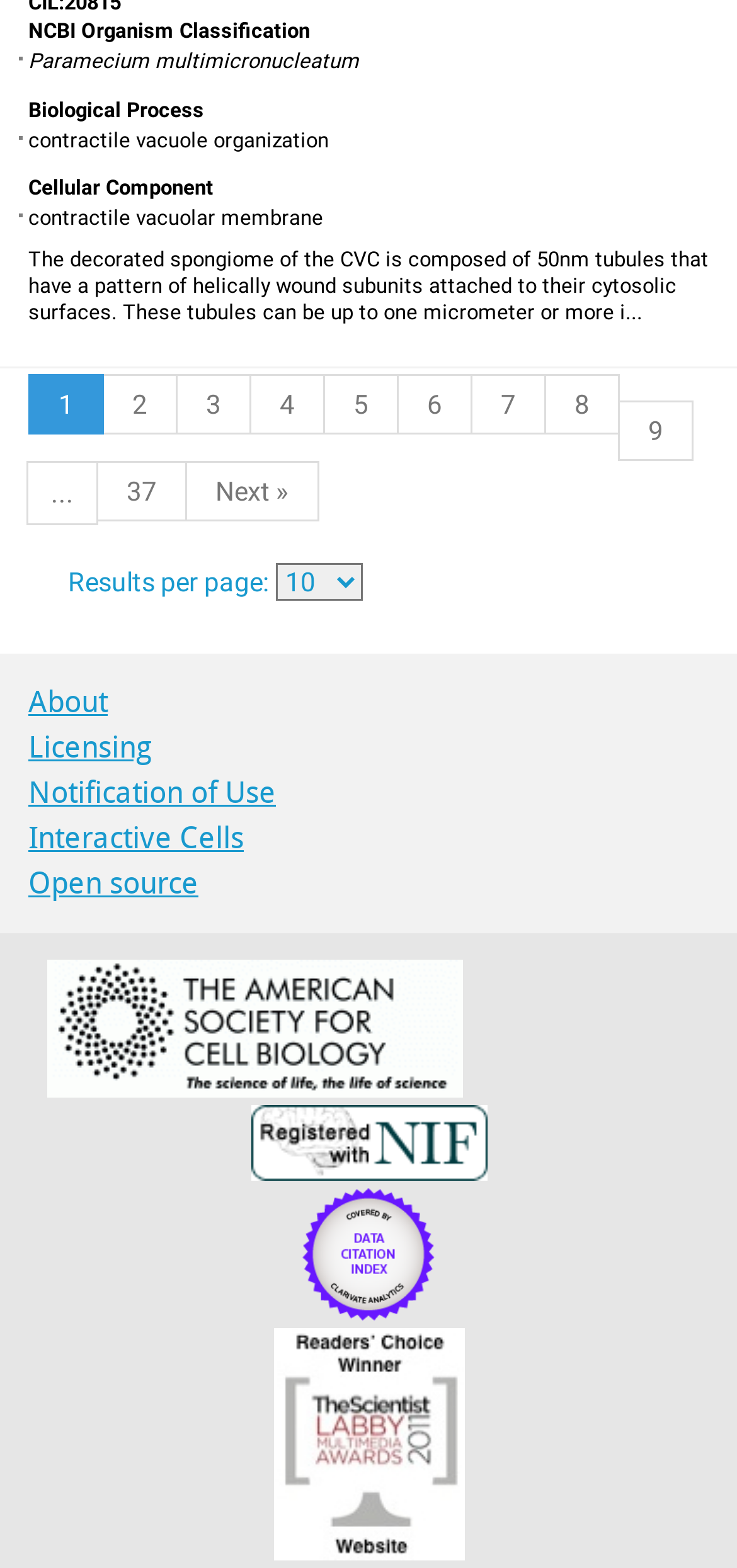Determine the bounding box coordinates of the section I need to click to execute the following instruction: "Go to next page". Provide the coordinates as four float numbers between 0 and 1, i.e., [left, top, right, bottom].

[0.251, 0.294, 0.433, 0.332]